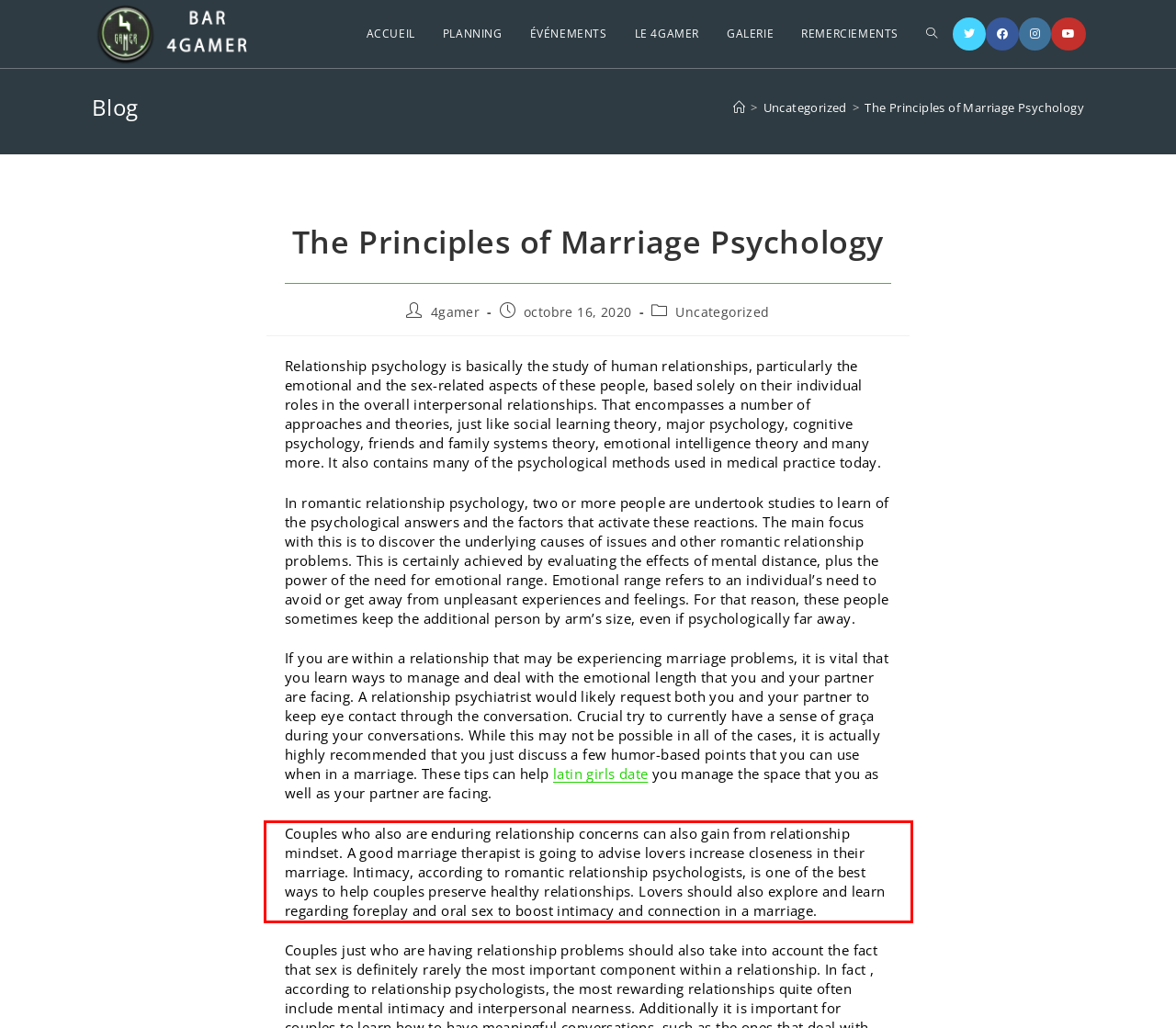You are provided with a screenshot of a webpage featuring a red rectangle bounding box. Extract the text content within this red bounding box using OCR.

Couples who also are enduring relationship concerns can also gain from relationship mindset. A good marriage therapist is going to advise lovers increase closeness in their marriage. Intimacy, according to romantic relationship psychologists, is one of the best ways to help couples preserve healthy relationships. Lovers should also explore and learn regarding foreplay and oral sex to boost intimacy and connection in a marriage.